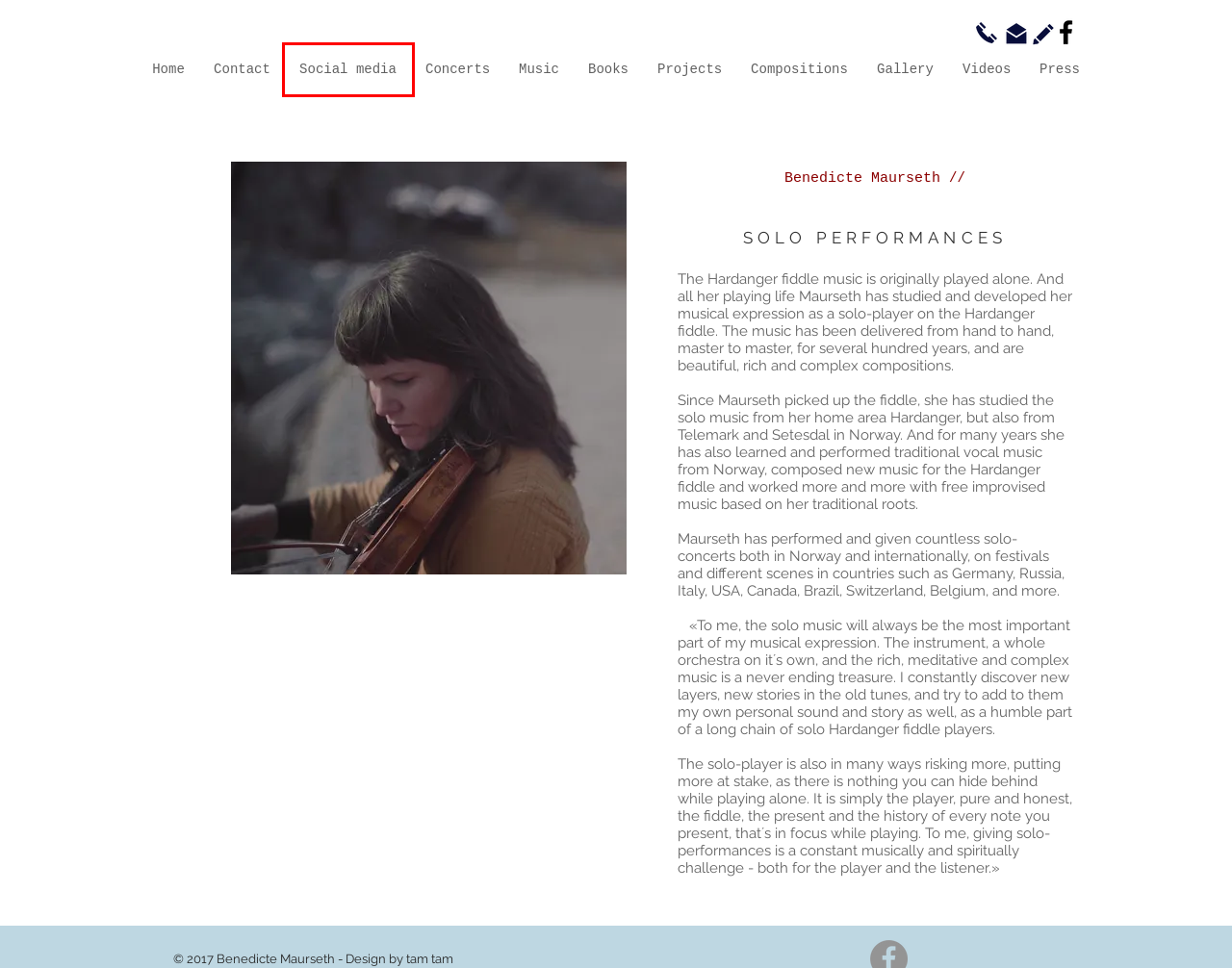You have a screenshot of a webpage with a red rectangle bounding box. Identify the best webpage description that corresponds to the new webpage after clicking the element within the red bounding box. Here are the candidates:
A. Projects | Benedicte Maurseth
B. Videos | Benedicte Maurseth
C. Grafisk Design | Tam Tam @ The Farm As | Viken
D. Music | Benedicte Maurseth
E. Concerts I Benedicte Maurseth
F. Join me on Facebook I Benedicte Maurseth
G. Books | Benedicte Maurseth
H. Press | Benedicte Maurseth

F